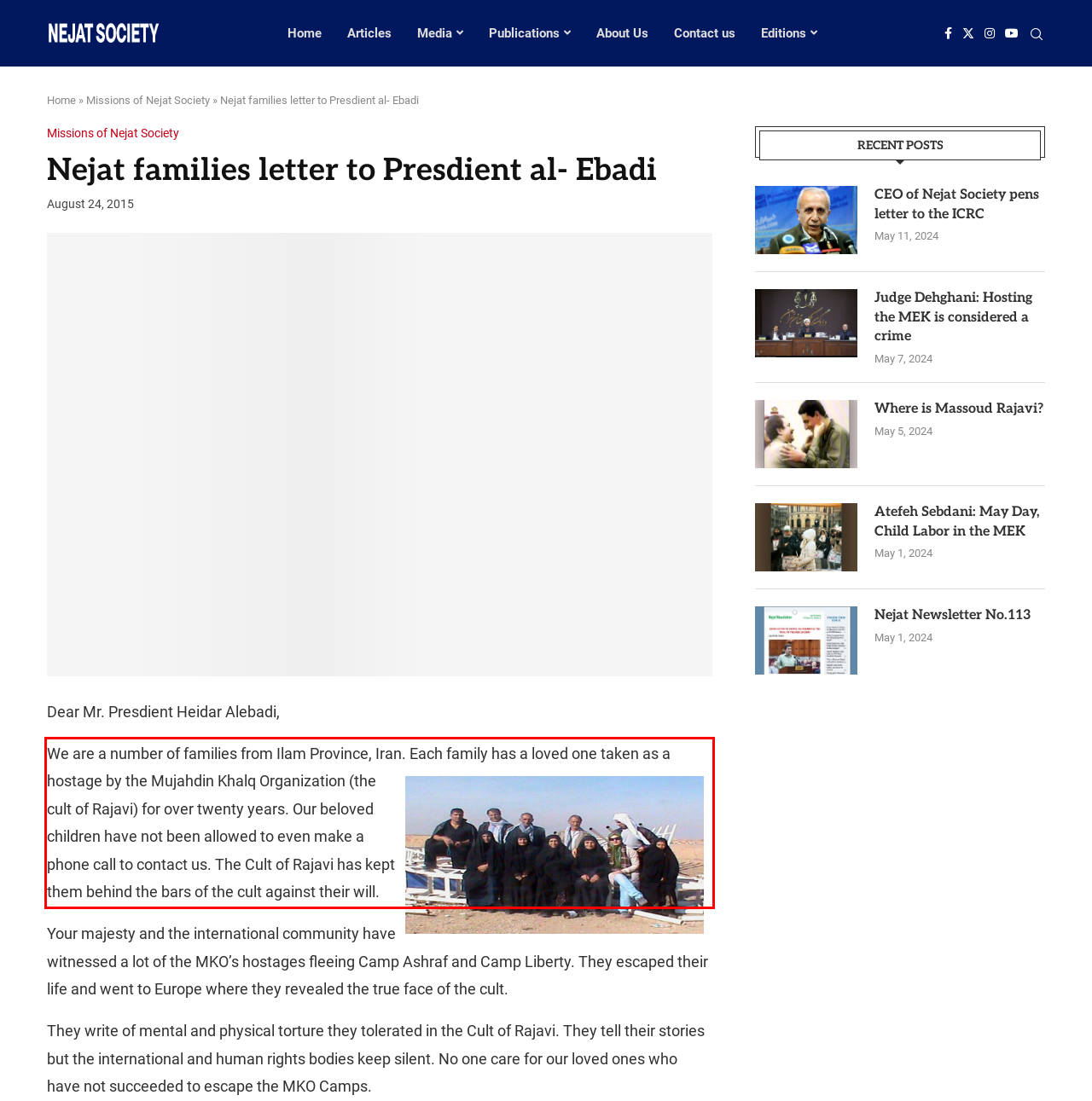Locate the red bounding box in the provided webpage screenshot and use OCR to determine the text content inside it.

We are a number of families from Ilam Province, Iran. Each family has a loved one taken as a hostage by the Mujahdin Khalq Organization (the cult of Rajavi) for over twenty years. Our beloved children have not been allowed to even make a phone call to contact us. The Cult of Rajavi has kept them behind the bars of the cult against their will.